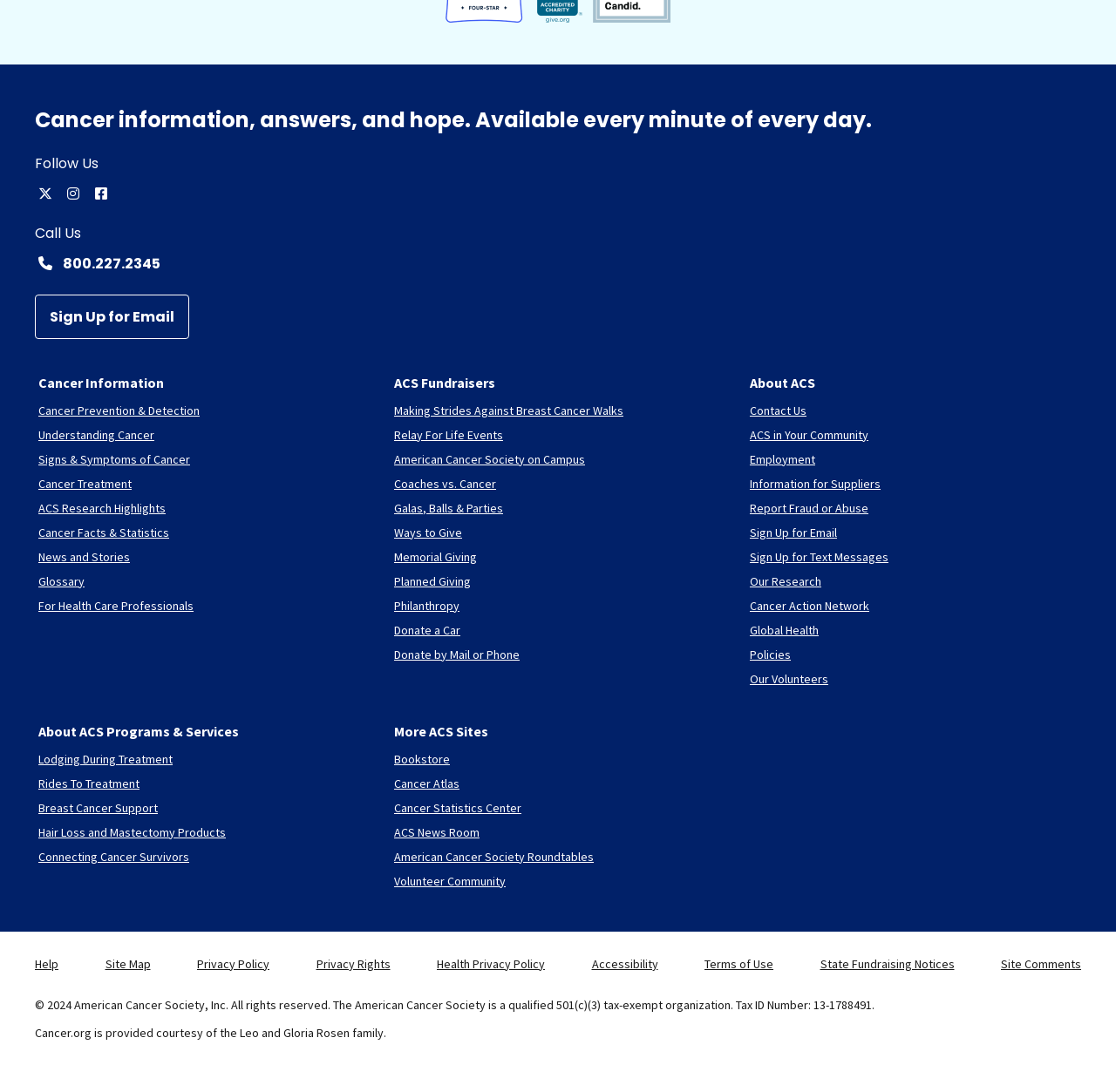Please specify the bounding box coordinates of the clickable region necessary for completing the following instruction: "Get Help". The coordinates must consist of four float numbers between 0 and 1, i.e., [left, top, right, bottom].

[0.031, 0.875, 0.052, 0.889]